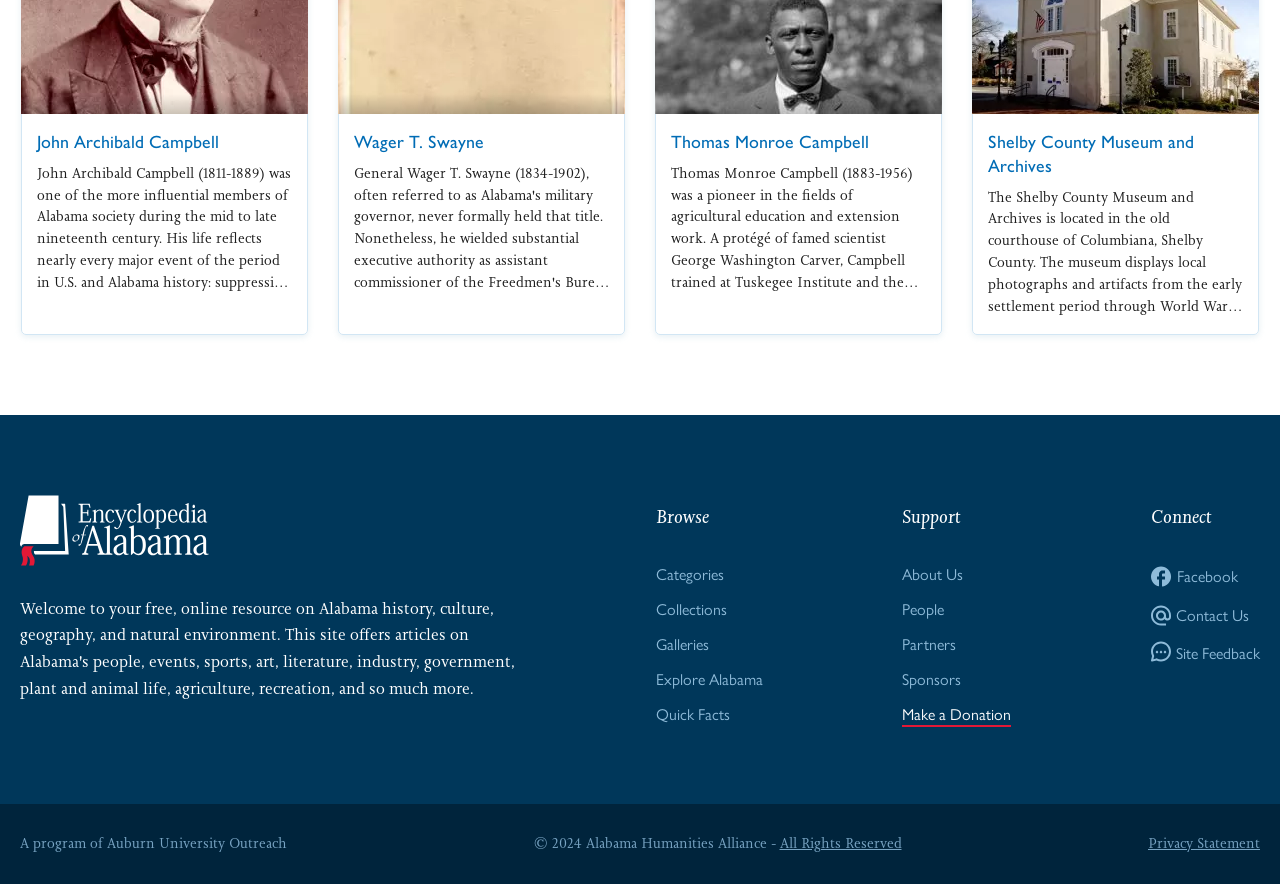Analyze the image and deliver a detailed answer to the question: How many links are under the 'Support' heading?

I looked at the links under the 'Support' heading and counted 5 links, which are 'About Us', 'People', 'Partners', 'Sponsors', and 'Make a Donation'.